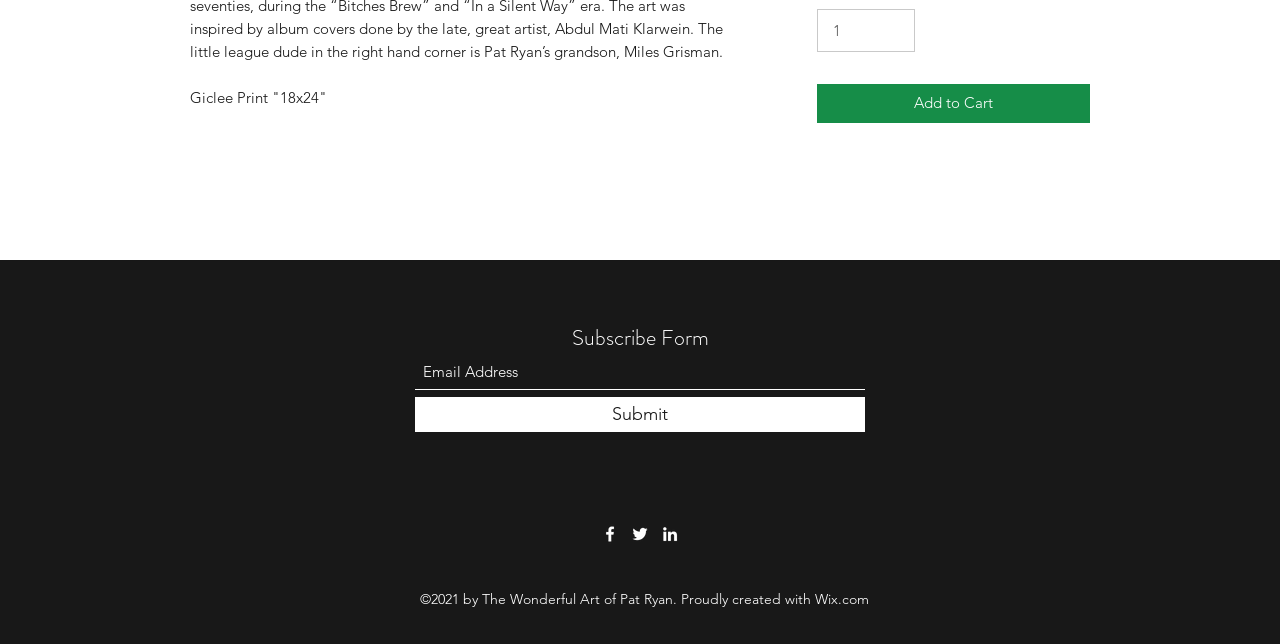Provide the bounding box coordinates of the HTML element described as: "input value="1" aria-label="Quantity" value="1"". The bounding box coordinates should be four float numbers between 0 and 1, i.e., [left, top, right, bottom].

[0.638, 0.013, 0.715, 0.081]